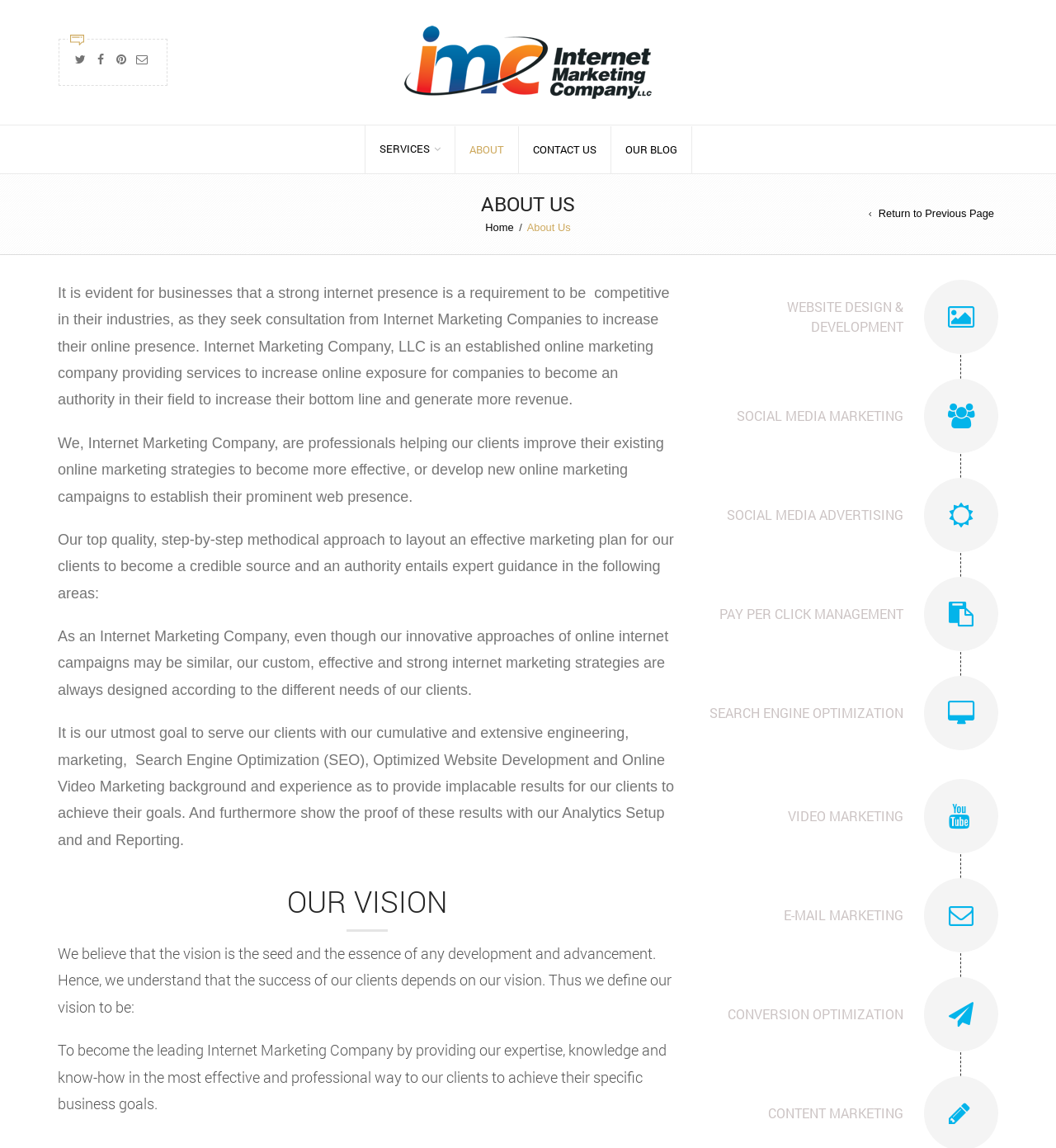Please identify the bounding box coordinates for the region that you need to click to follow this instruction: "Read about our vision".

[0.055, 0.769, 0.641, 0.802]